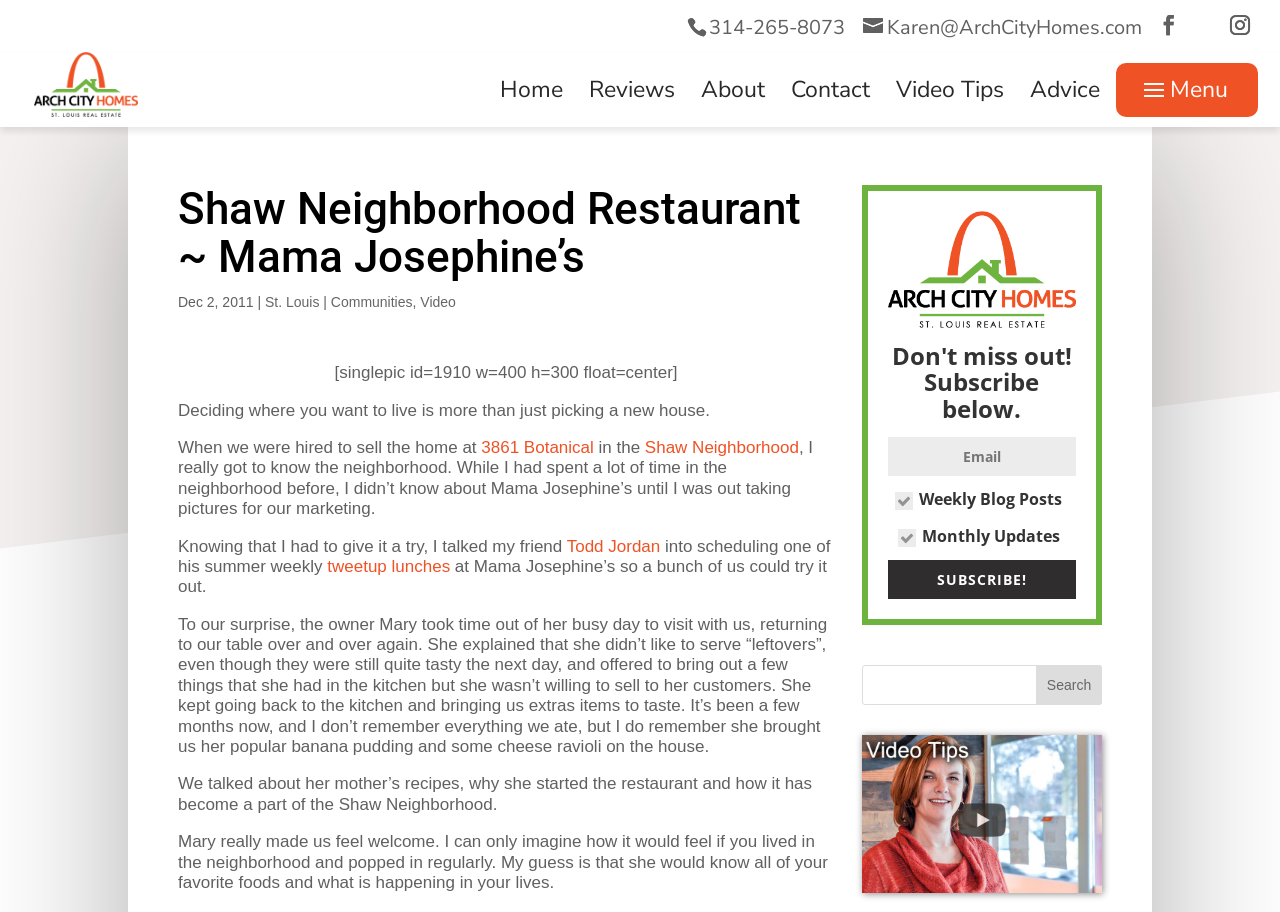Please pinpoint the bounding box coordinates for the region I should click to adhere to this instruction: "Call the restaurant".

[0.554, 0.015, 0.66, 0.045]